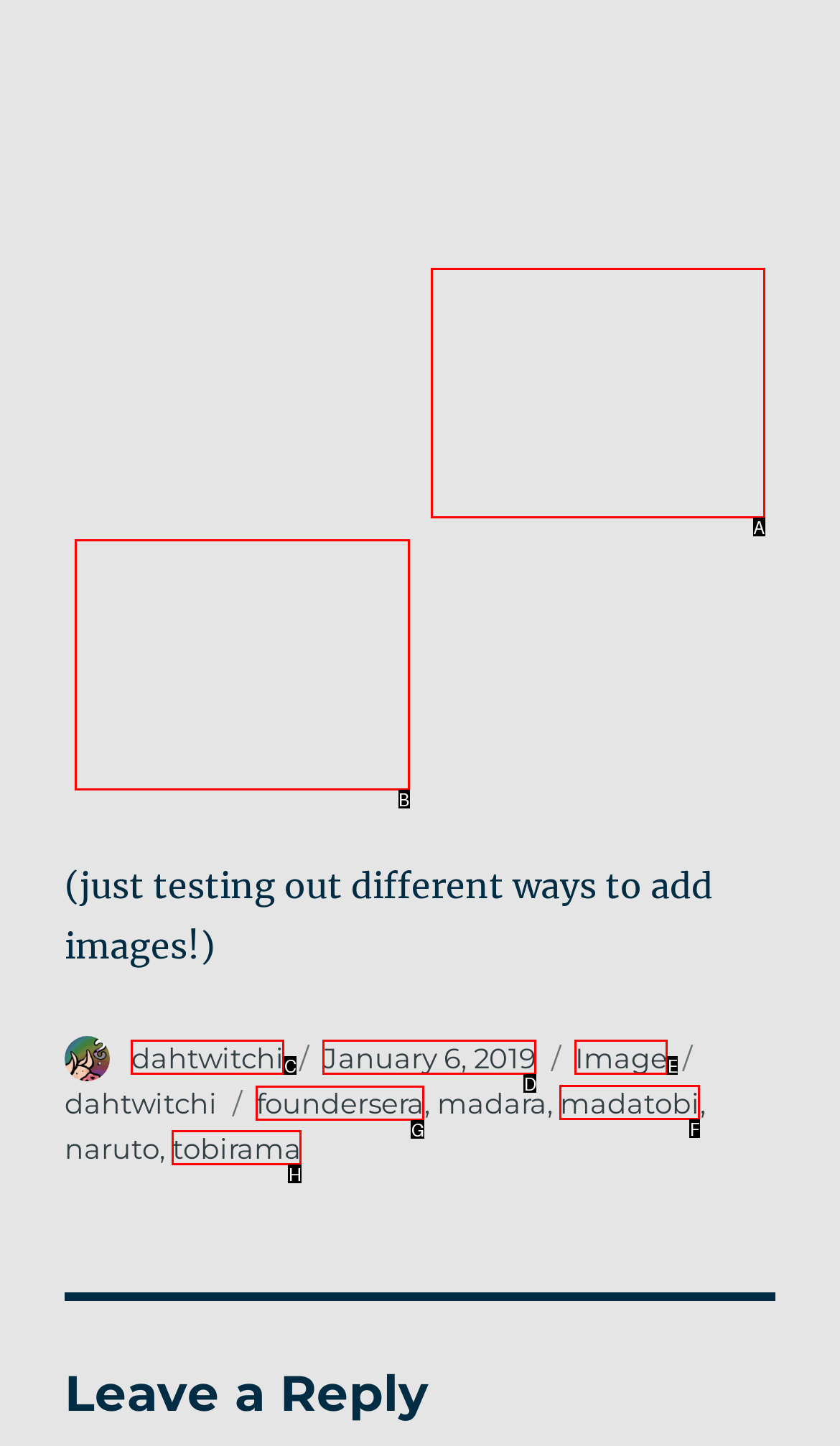To achieve the task: click the link of foundersera, indicate the letter of the correct choice from the provided options.

G